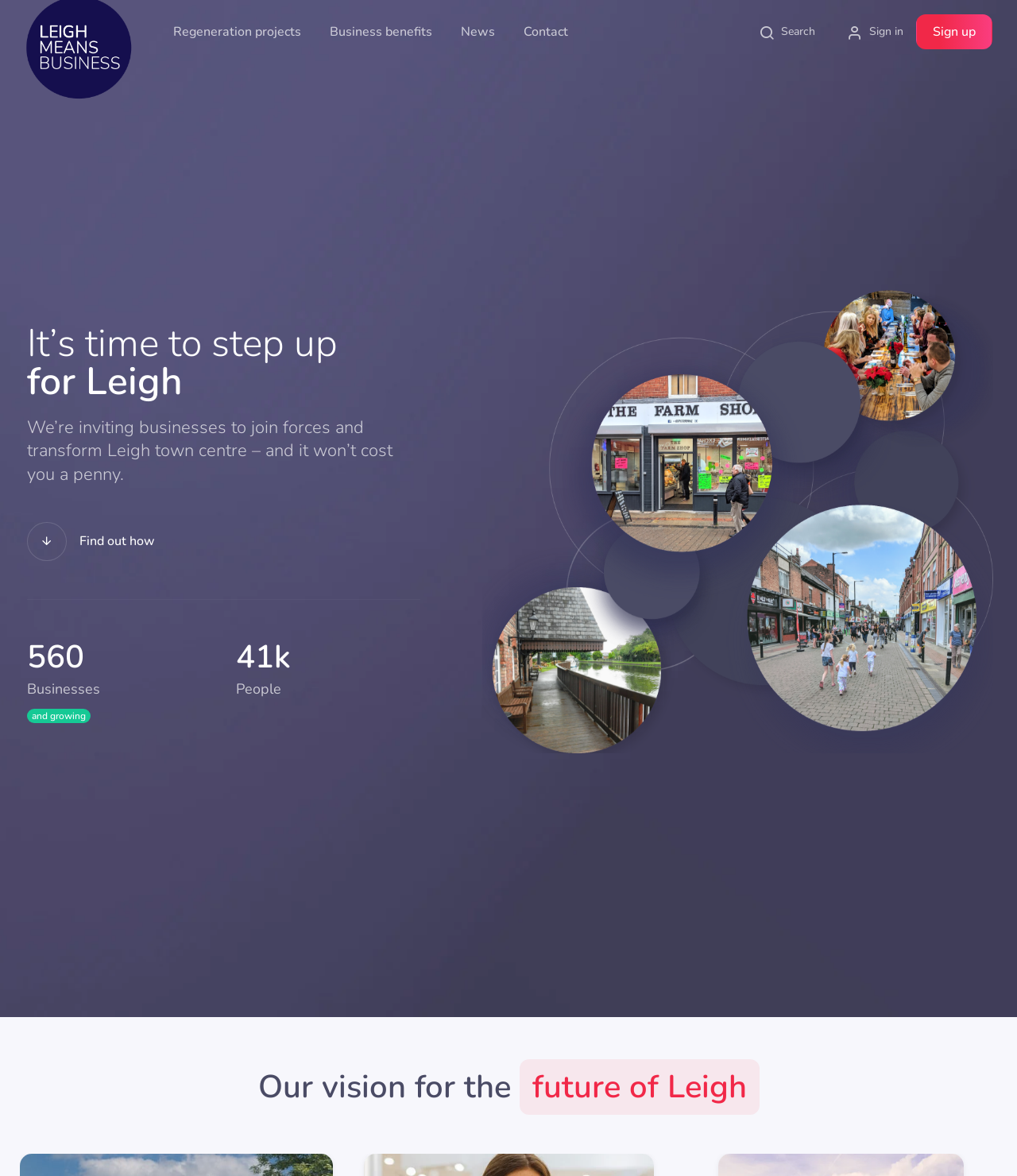Use a single word or phrase to answer the question: What is the purpose of the webpage?

To transform Leigh town centre